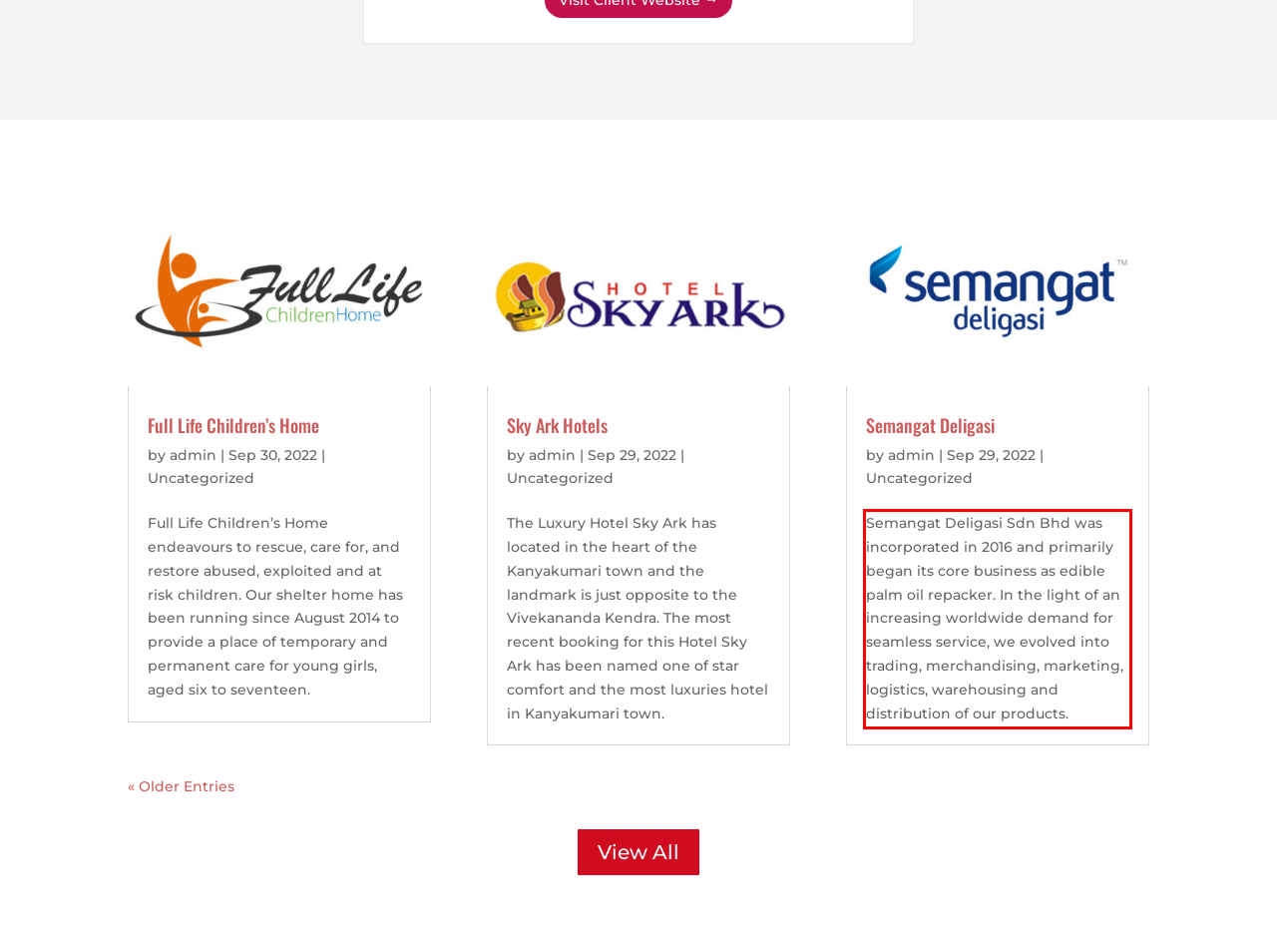You are given a screenshot of a webpage with a UI element highlighted by a red bounding box. Please perform OCR on the text content within this red bounding box.

Semangat Deligasi Sdn Bhd was incorporated in 2016 and primarily began its core business as edible palm oil repacker. In the light of an increasing worldwide demand for seamless service, we evolved into trading, merchandising, marketing, logistics, warehousing and distribution of our products.